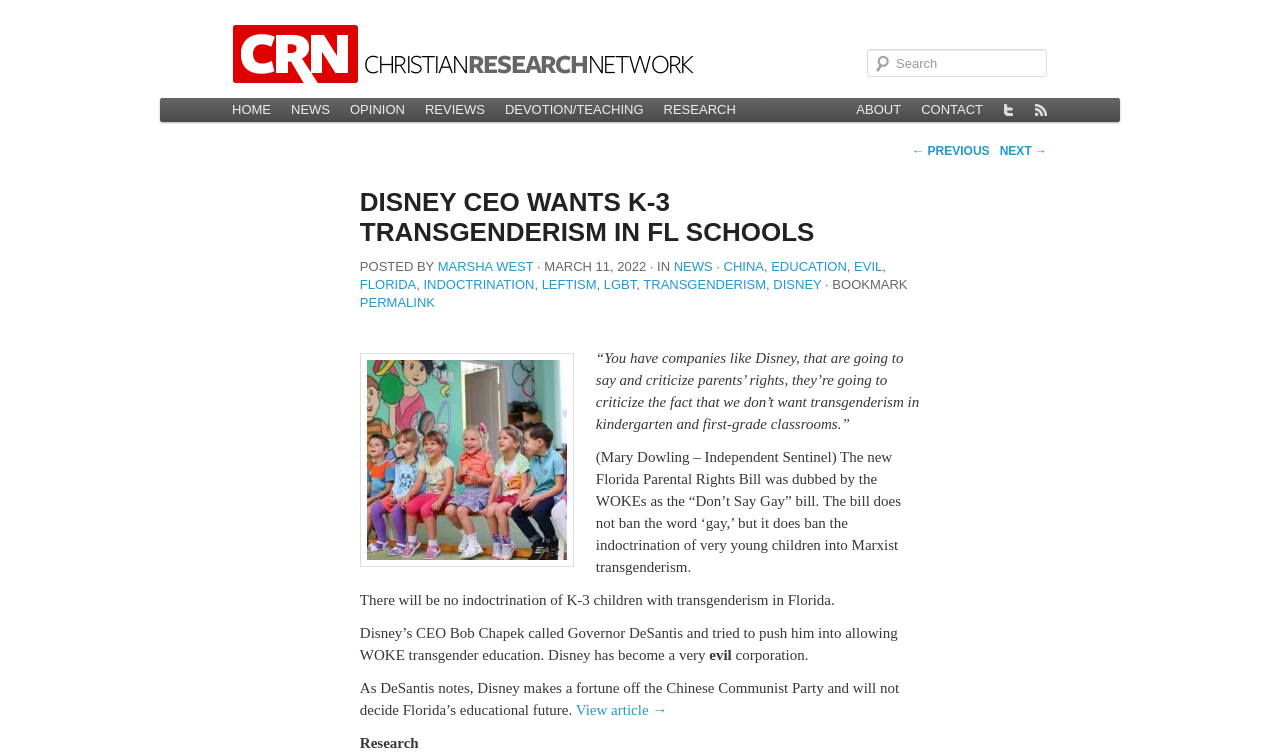Please mark the bounding box coordinates of the area that should be clicked to carry out the instruction: "Read the full article".

[0.45, 0.933, 0.521, 0.955]